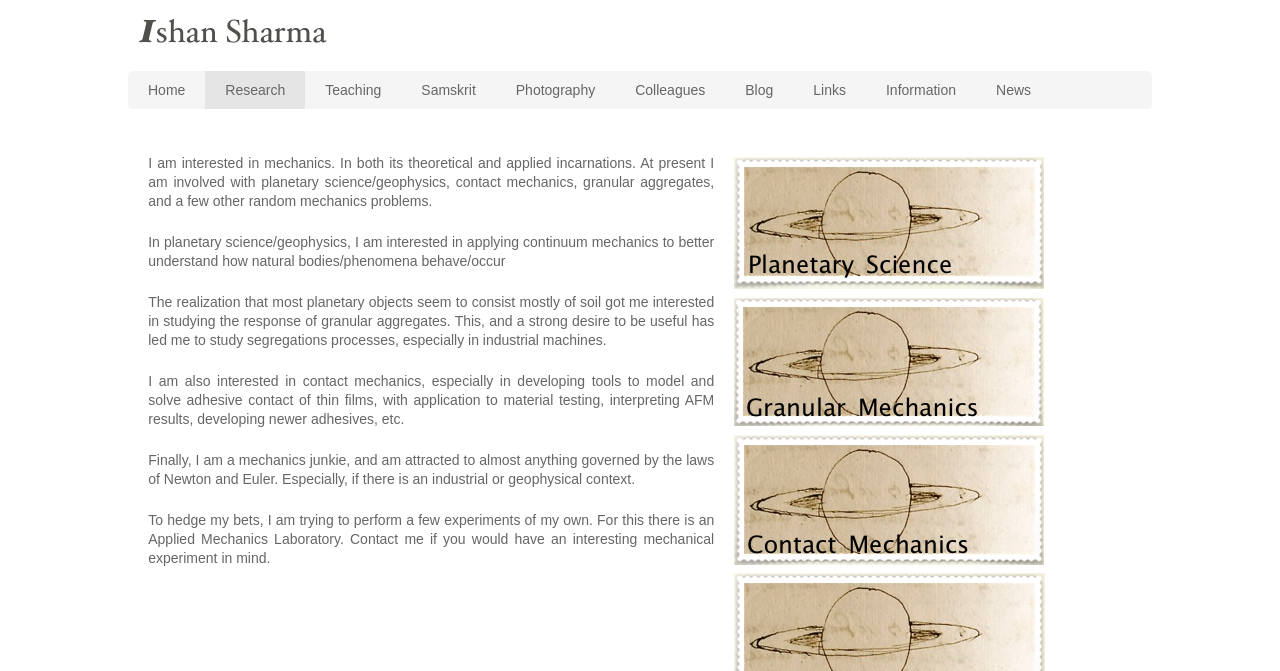What is the researcher's main interest?
Using the information from the image, provide a comprehensive answer to the question.

Based on the webpage content, the researcher mentions that they are interested in mechanics, both theoretical and applied, and lists several specific areas of interest, including planetary science/geophysics, contact mechanics, and granular aggregates.